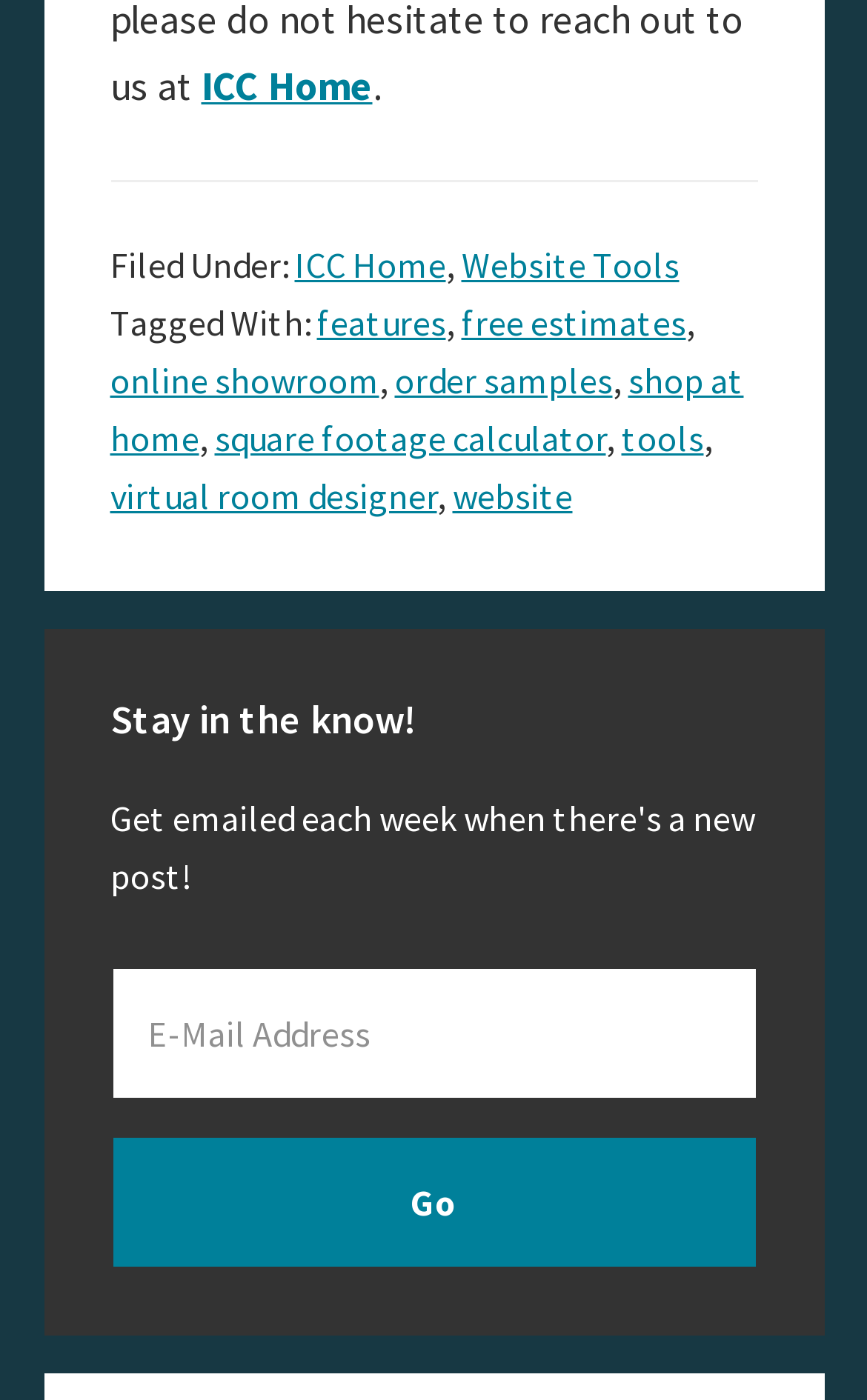What is the function of the 'Go' button?
Utilize the information in the image to give a detailed answer to the question.

The 'Go' button is located next to the email address textbox and is likely used to submit the email address to the website, possibly to receive newsletters or updates.